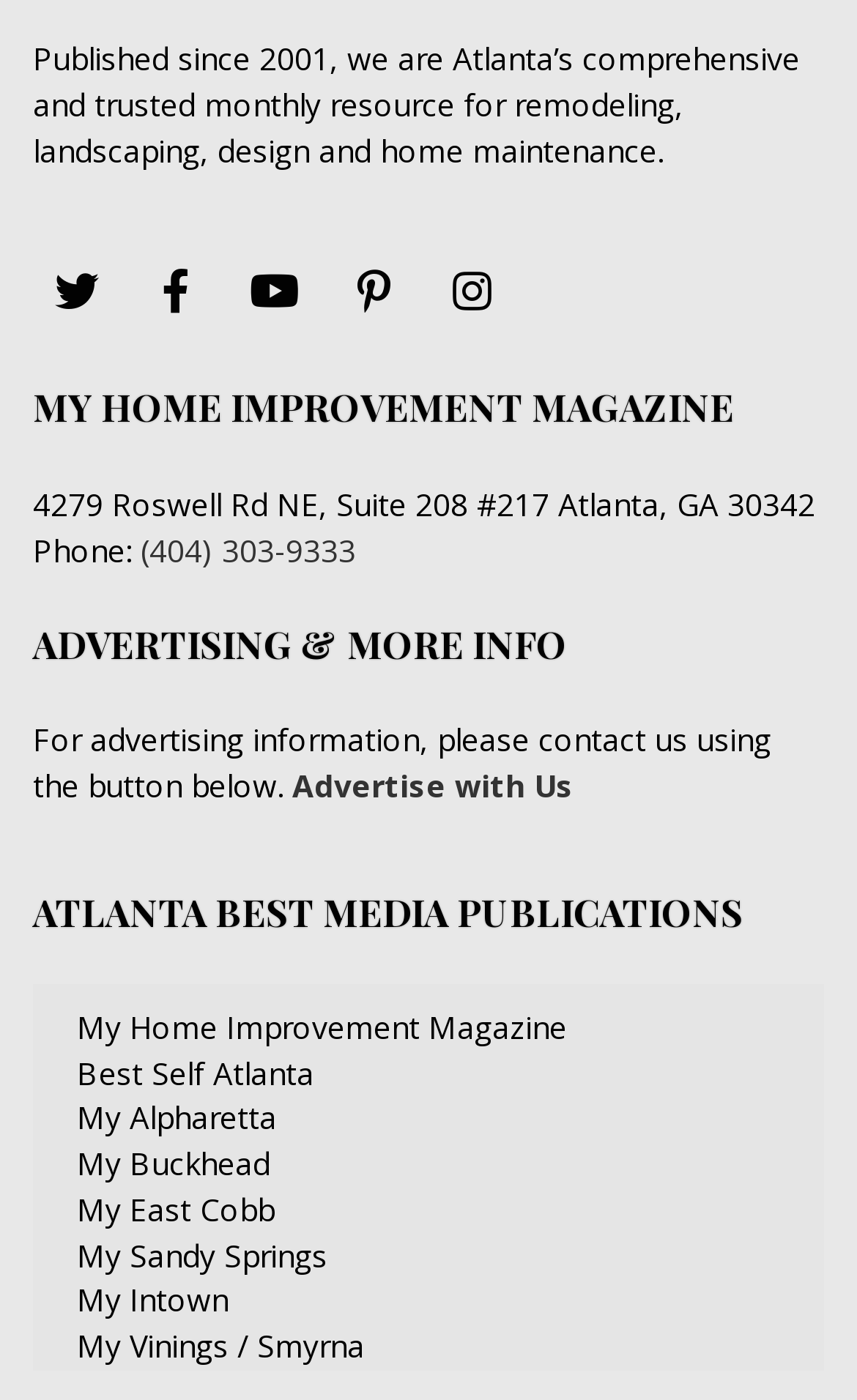What is the address of the publication?
Look at the image and respond with a single word or a short phrase.

4279 Roswell Rd NE, Suite 208 #217 Atlanta, GA 30342